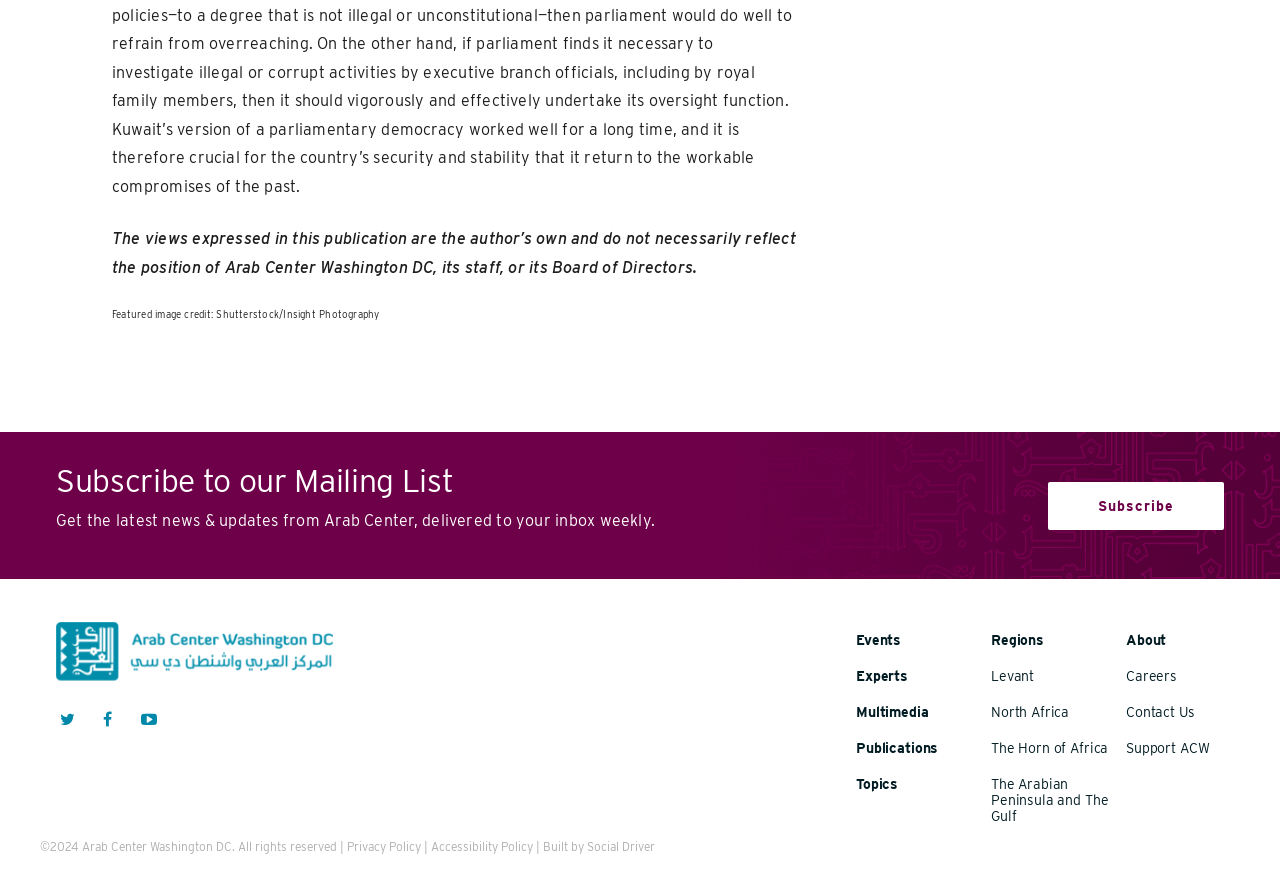Based on the image, provide a detailed response to the question:
What is the name of the organization?

The name of the organization can be found at the bottom of the webpage, in the copyright section, which states '©2024 Arab Center Washington DC. All rights reserved'.